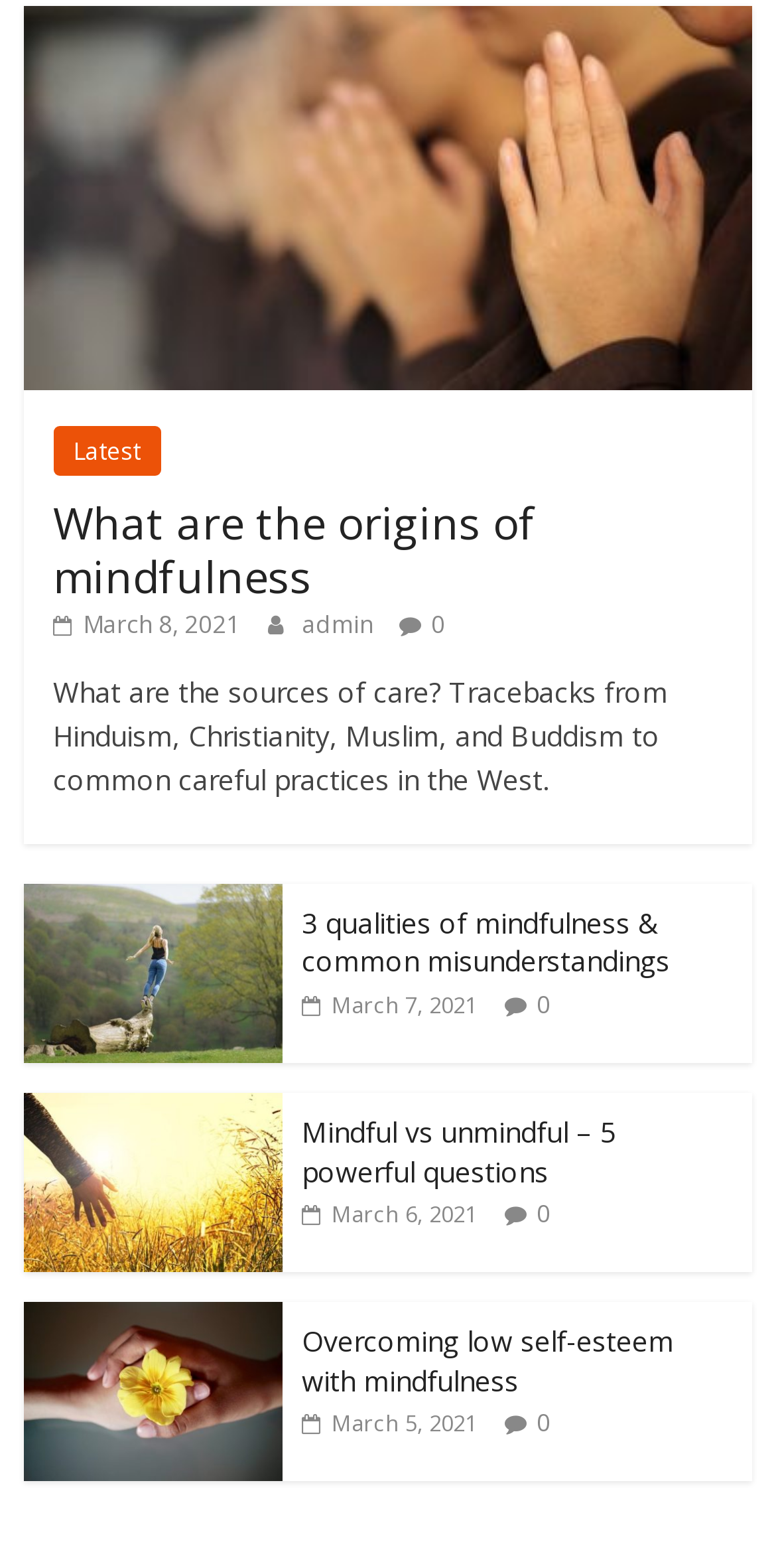Based on the element description "March 5, 2021March 1, 2021", predict the bounding box coordinates of the UI element.

[0.389, 0.898, 0.615, 0.917]